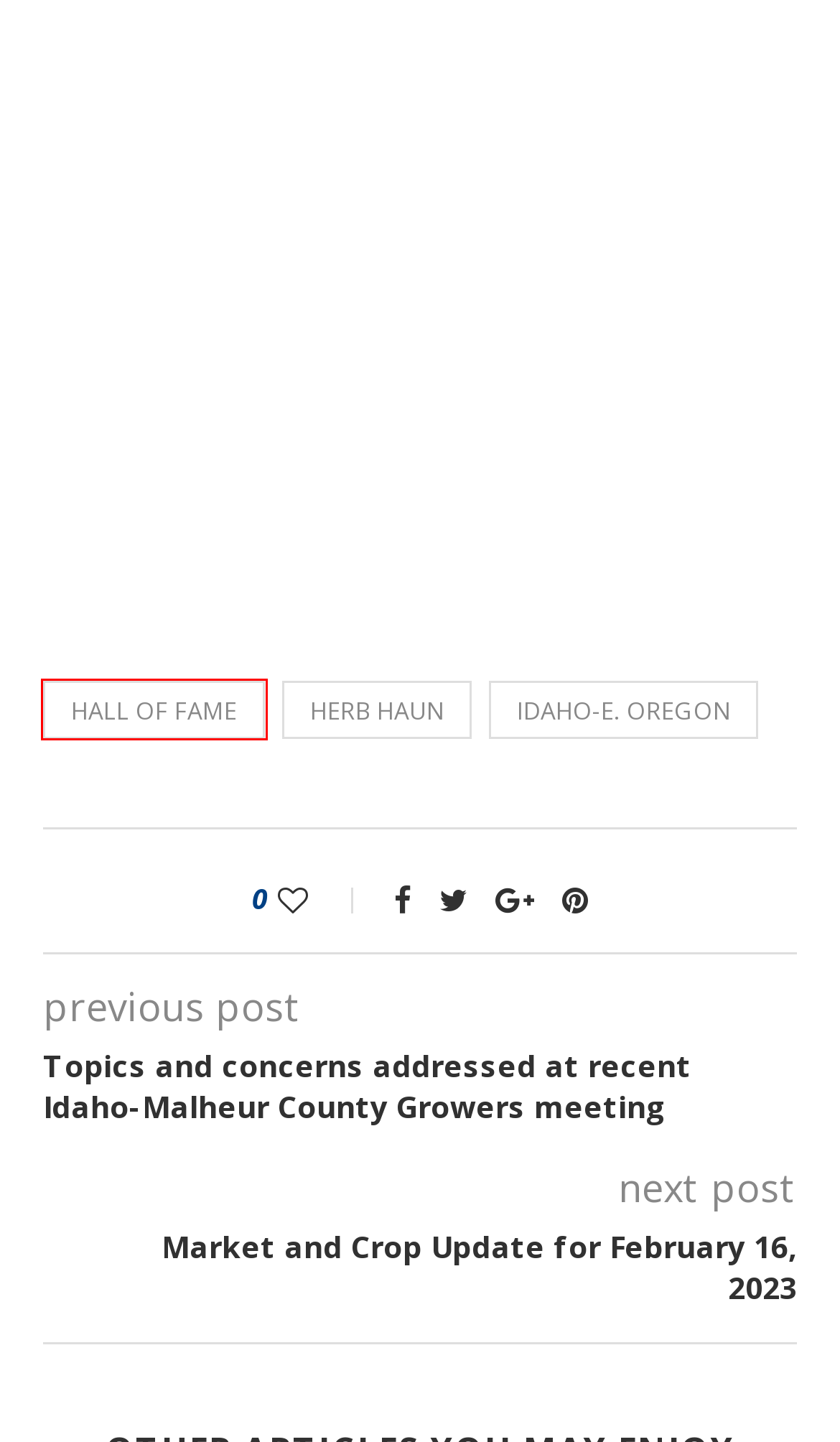View the screenshot of the webpage containing a red bounding box around a UI element. Select the most fitting webpage description for the new page shown after the element in the red bounding box is clicked. Here are the candidates:
A. Market and Crop Update for February 16, 2023 – Onion Business
B. Past Onion Business of the Month – Onion Business
C. Idaho-E. Oregon – Onion Business
D. Retail Snapshots for June 13, 2024 – Onion Business
E. Stories By Region – Onion Business
F. Herb Haun – Onion Business
G. Hall of Fame – Onion Business
H. TIPA, HFFVA partner to strengthen Texas produce industry – Onion Business

G